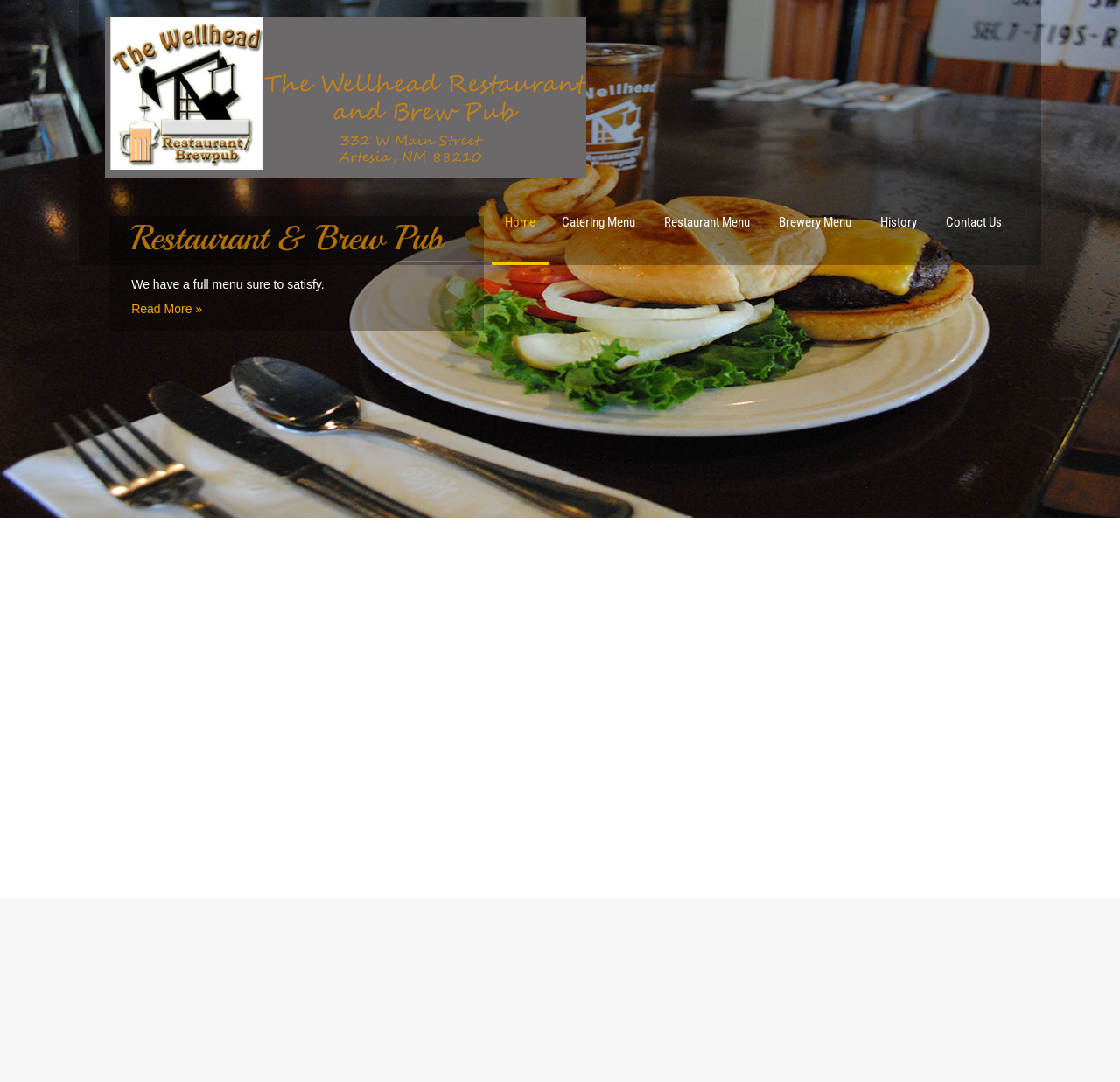Based on the provided description, "Innovation & Education", find the bounding box of the corresponding UI element in the screenshot.

None